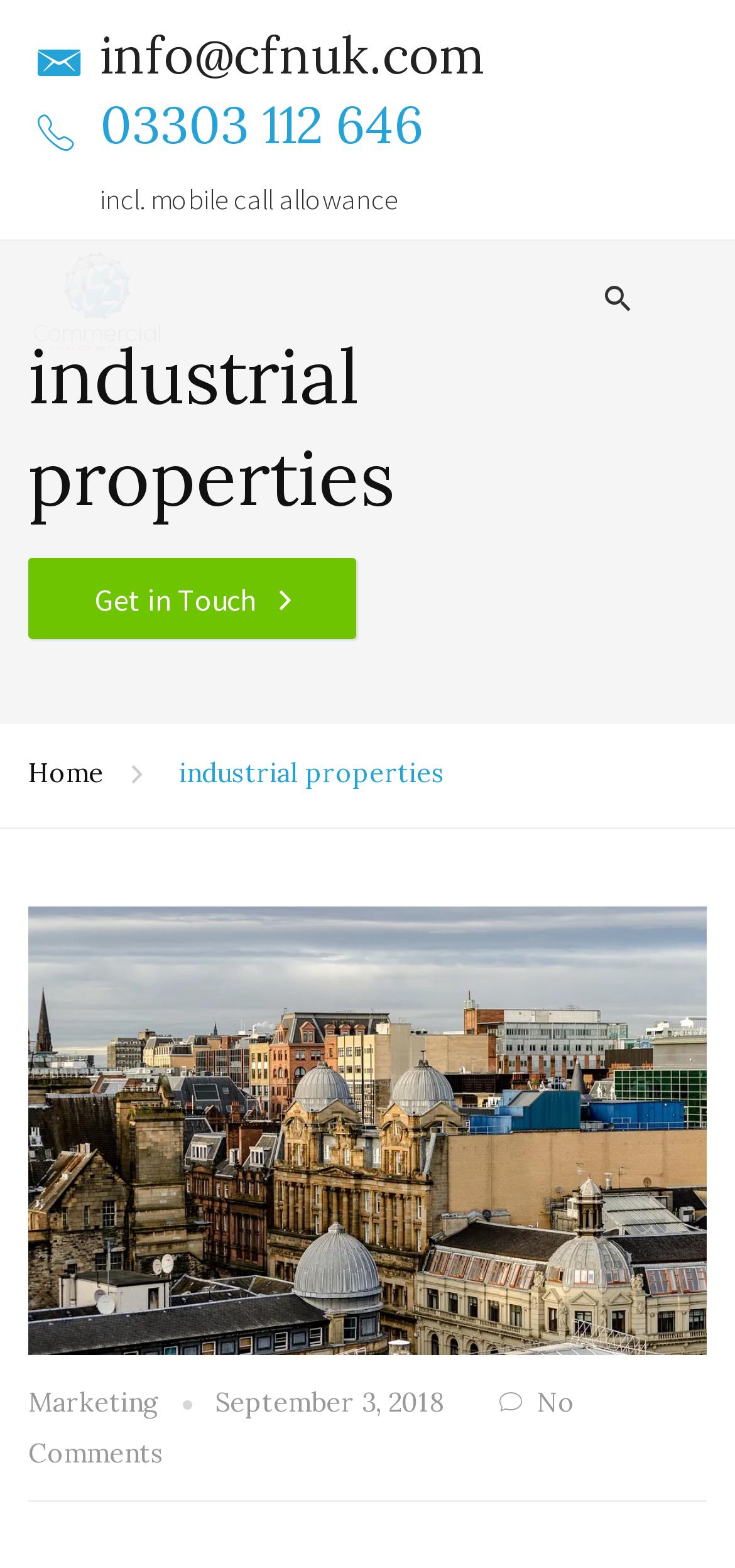What is the category of the current page?
Please provide a single word or phrase as the answer based on the screenshot.

industrial properties